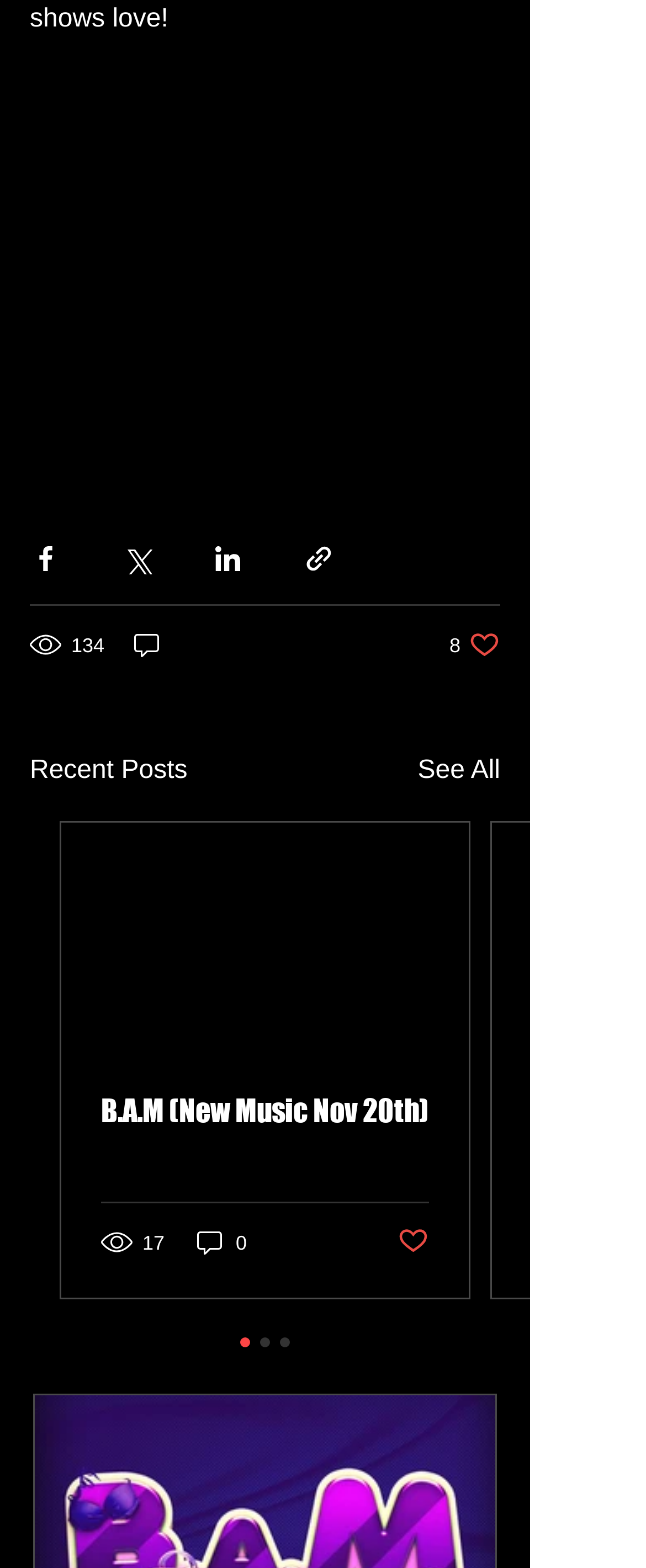What are the social media platforms to share content?
From the details in the image, provide a complete and detailed answer to the question.

The webpage has four buttons with images, and the OCR text or element descriptions indicate that they are for sharing content via Facebook, Twitter, LinkedIn, and a link.